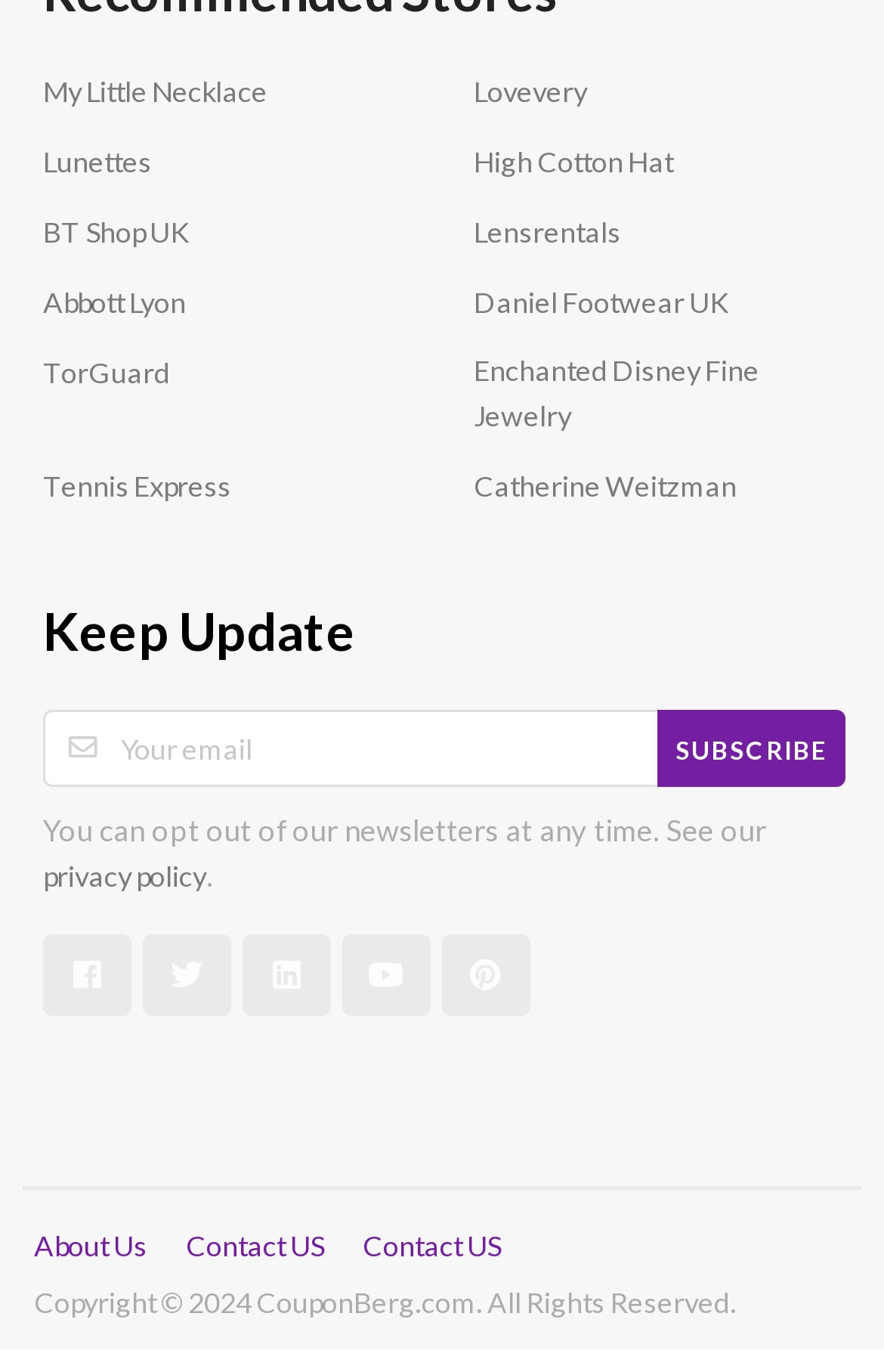What is the meaning of the icons at the bottom?
Answer the question with a thorough and detailed explanation.

The icons at the bottom of the page, represented by Unicode characters such as '', '', and others, appear to be social media links, allowing users to connect with the website or its owners on various social media platforms.